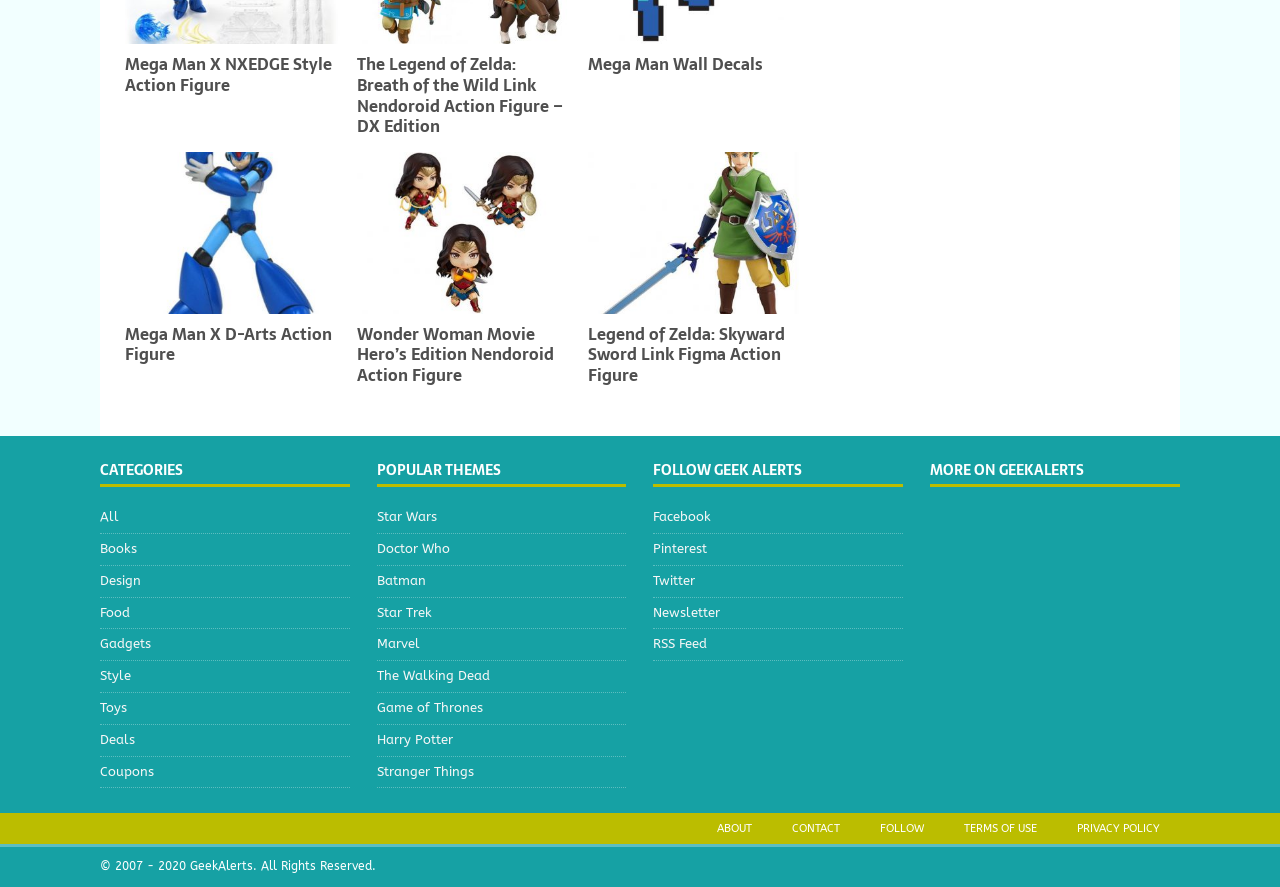What is the theme of the third popular theme listed?
Examine the screenshot and reply with a single word or phrase.

Batman